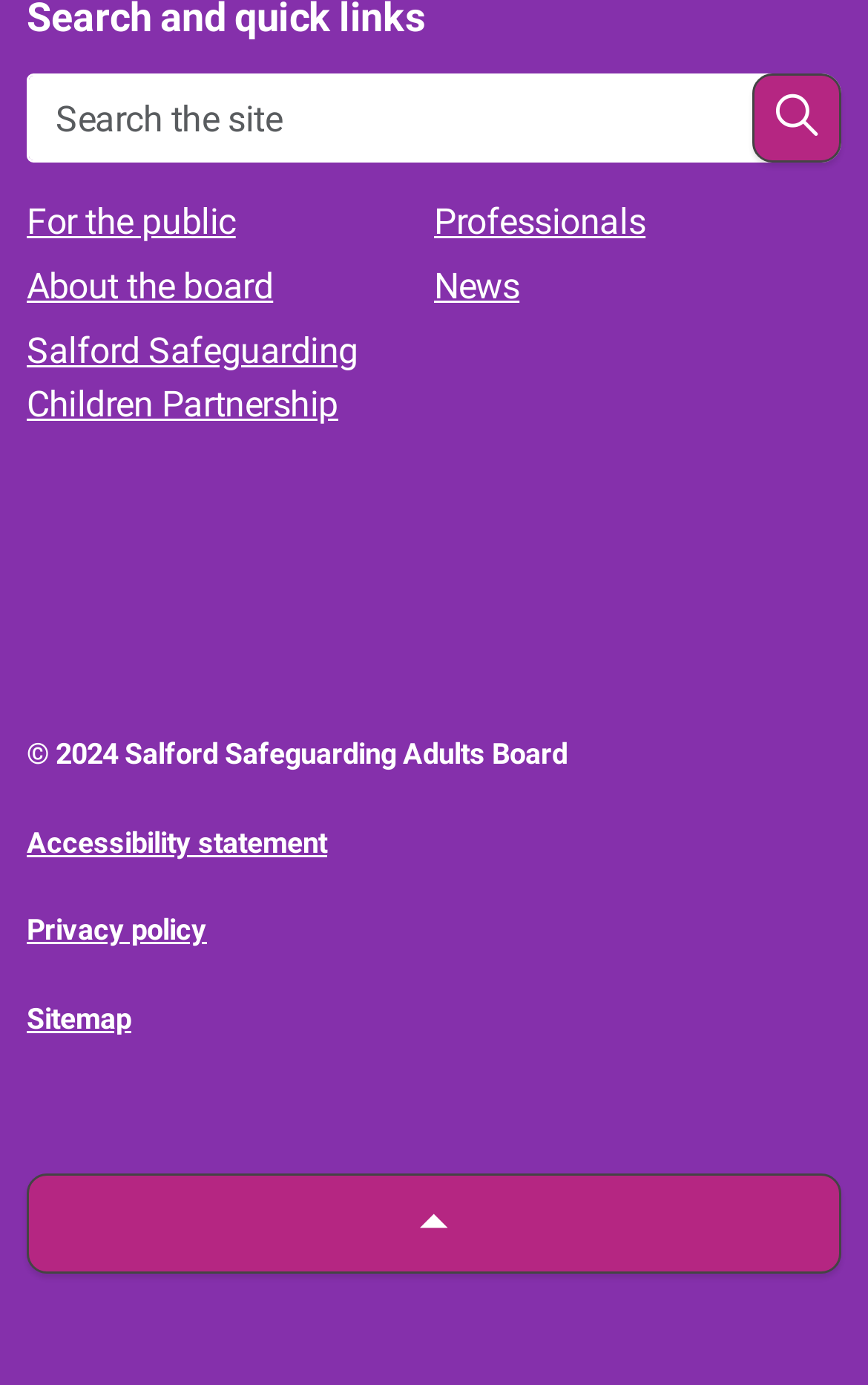What are the main categories in the quick links section?
Please answer the question as detailed as possible.

The quick links section is divided into five categories, which are 'For the public', 'Professionals', 'About the board', 'News', and 'Salford Safeguarding Children Partnership'. These categories are inferred from the links in the quick links section.